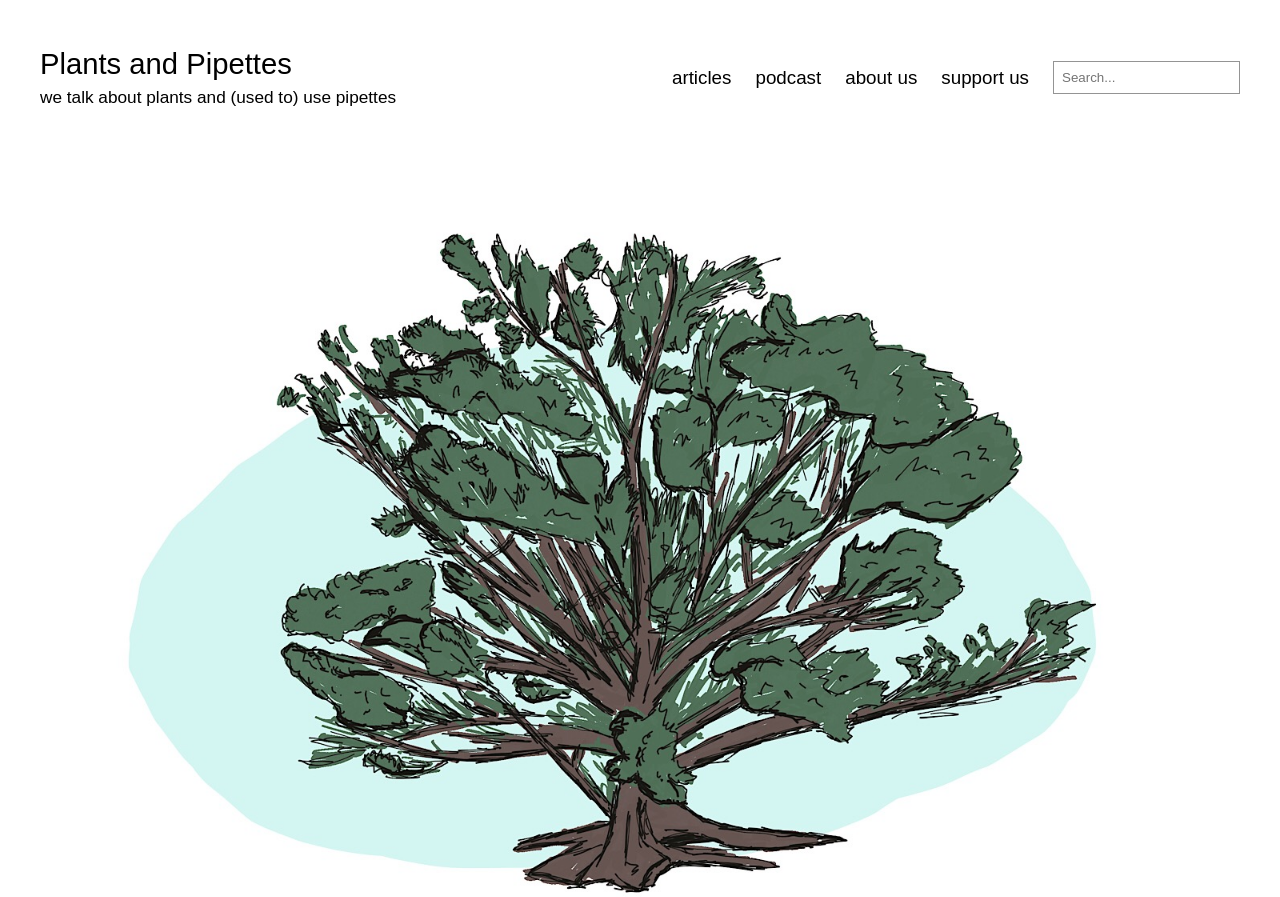What is the topic of discussion on this website?
Based on the screenshot, respond with a single word or phrase.

plants